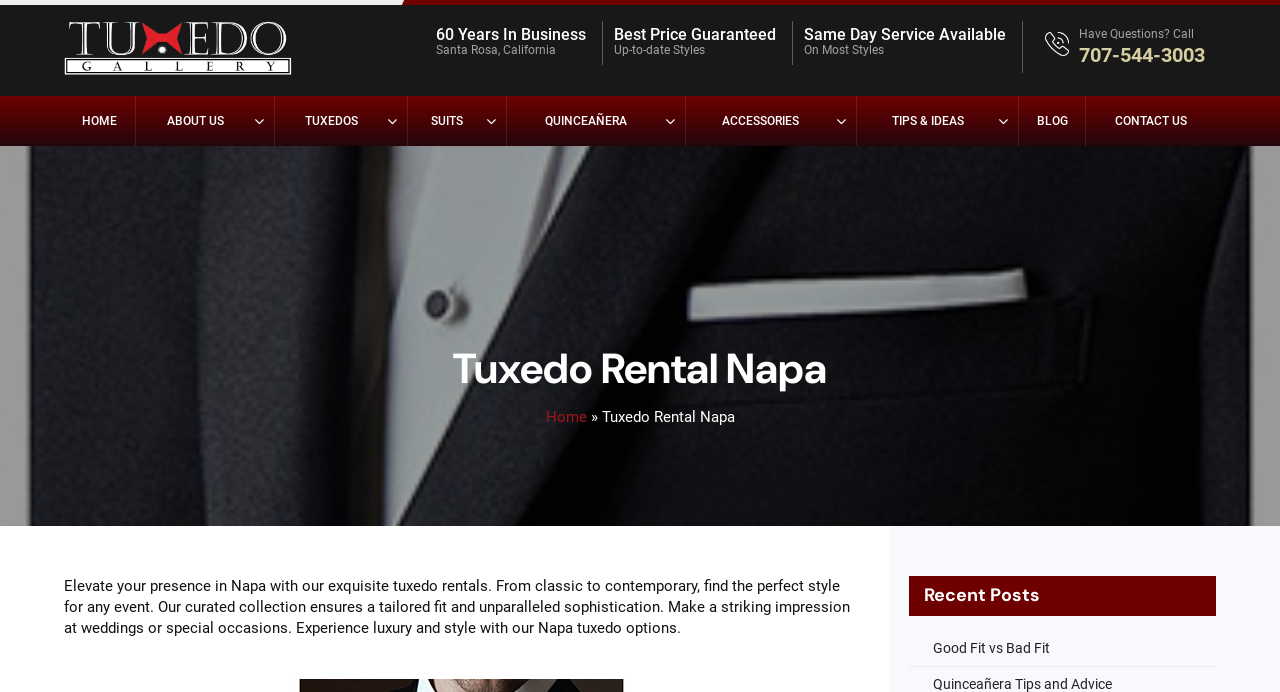Please provide a brief answer to the following inquiry using a single word or phrase:
What is the main service offered?

Tuxedo rentals